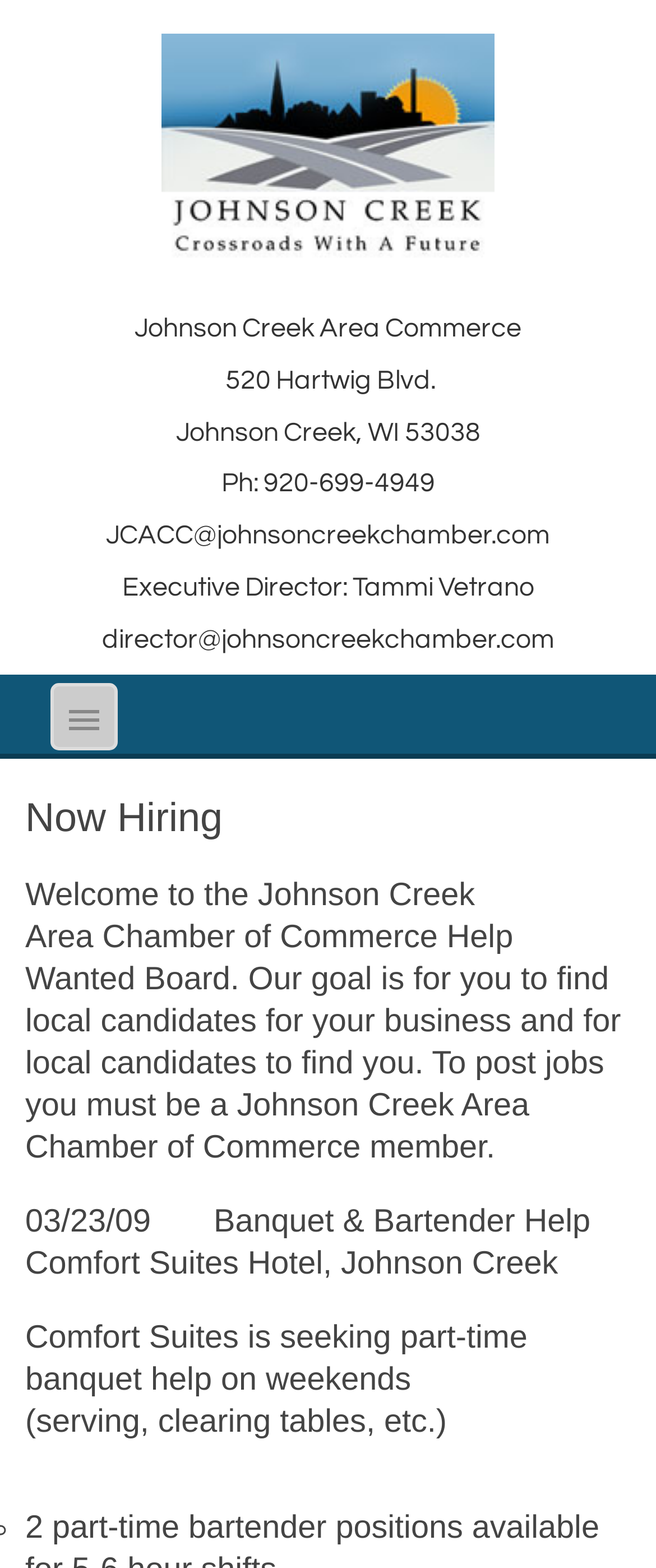Describe all the key features and sections of the webpage thoroughly.

The webpage is about the Johnson Creek Area Chamber of Commerce in Wisconsin, with a focus on job postings. At the top left, there is a logo of Johnson Creek, accompanied by the chamber's name and address. Below the logo, there is contact information, including a phone number and email address. 

To the right of the logo, there is a menu with links to different sections of the website, including "Directory", "Member Center", "Events", "About", and "What's New". However, these links are currently hidden.

The main content of the page is a job posting section, with a heading "Now Hiring" at the top. Below the heading, there is a welcome message explaining the purpose of the job board and the requirement for posting jobs. 

There are several job postings listed, including one from Comfort Suites Hotel in Johnson Creek, which is seeking part-time banquet help on weekends. The job posting includes details about the job responsibilities, such as serving and clearing tables.